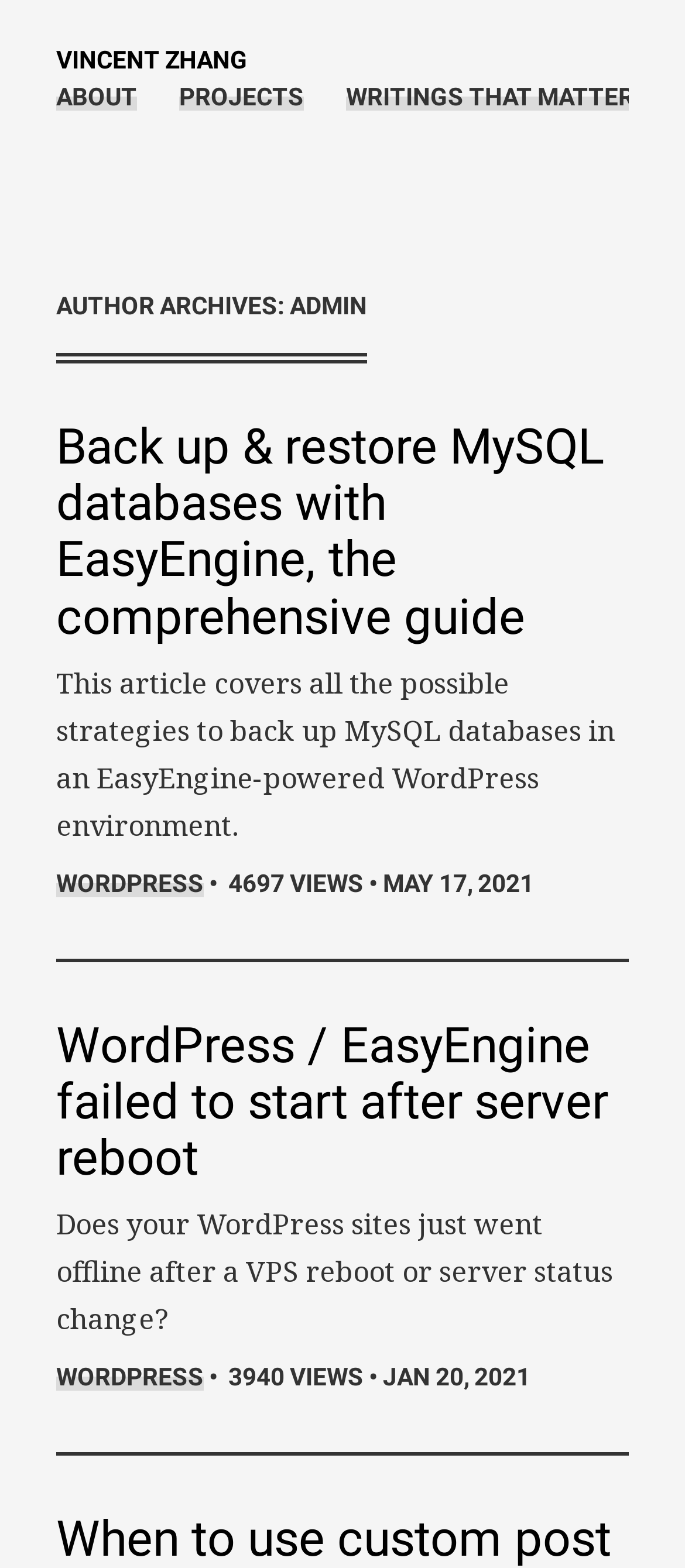Given the element description, predict the bounding box coordinates in the format (top-left x, top-left y, bottom-right x, bottom-right y), using floating point numbers between 0 and 1: Vincent Zhang

[0.082, 0.029, 0.362, 0.047]